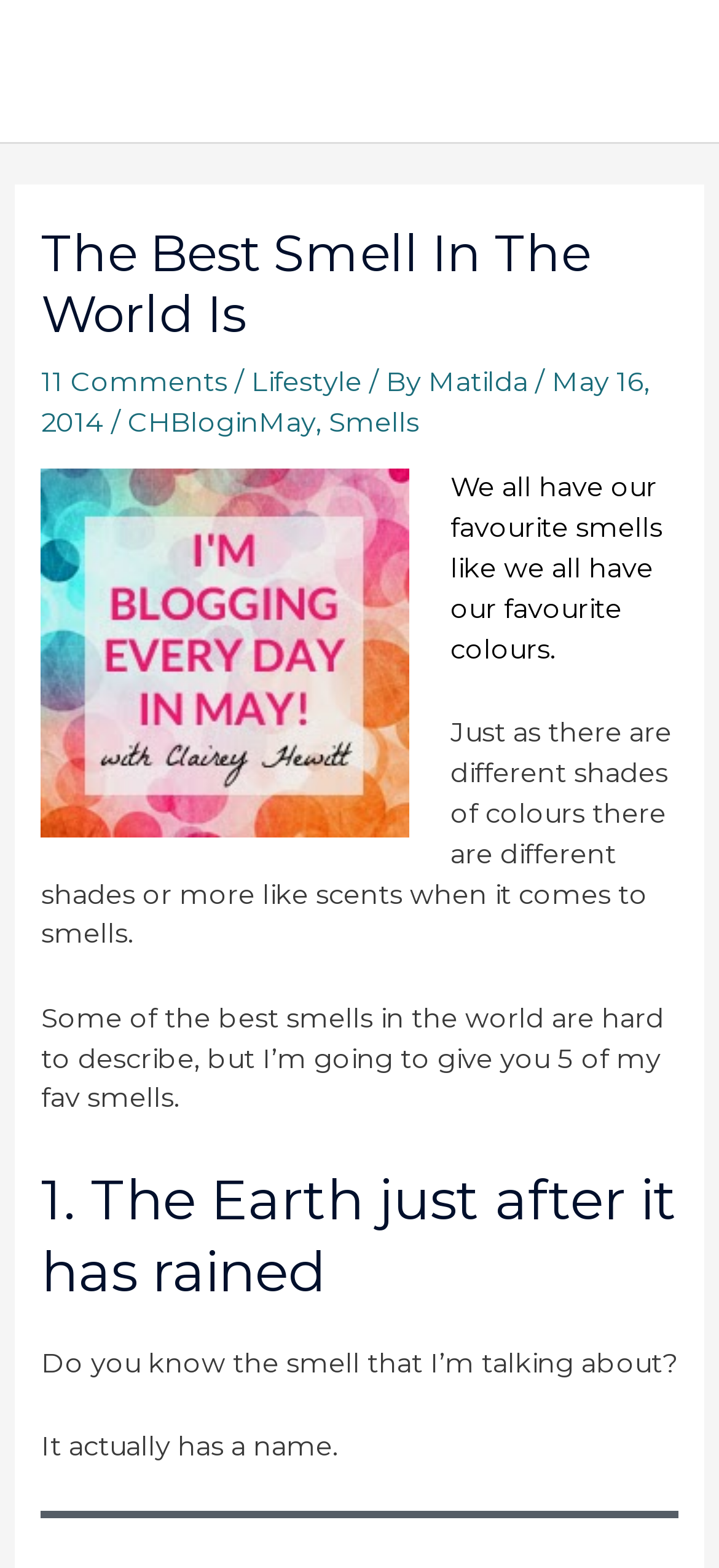Answer the question briefly using a single word or phrase: 
How many comments are there on the article?

11